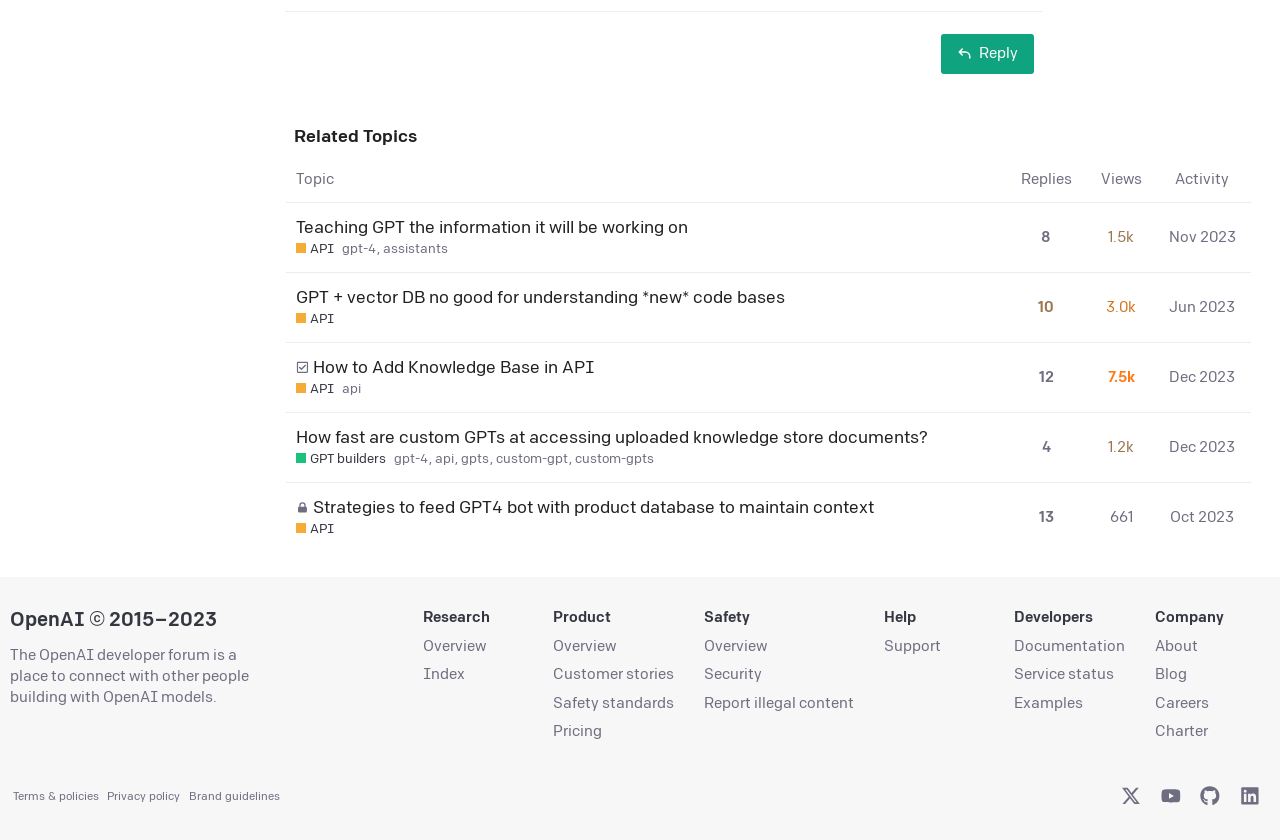Using the given description, provide the bounding box coordinates formatted as (top-left x, top-left y, bottom-right x, bottom-right y), with all values being floating point numbers between 0 and 1. Description: My Account

None